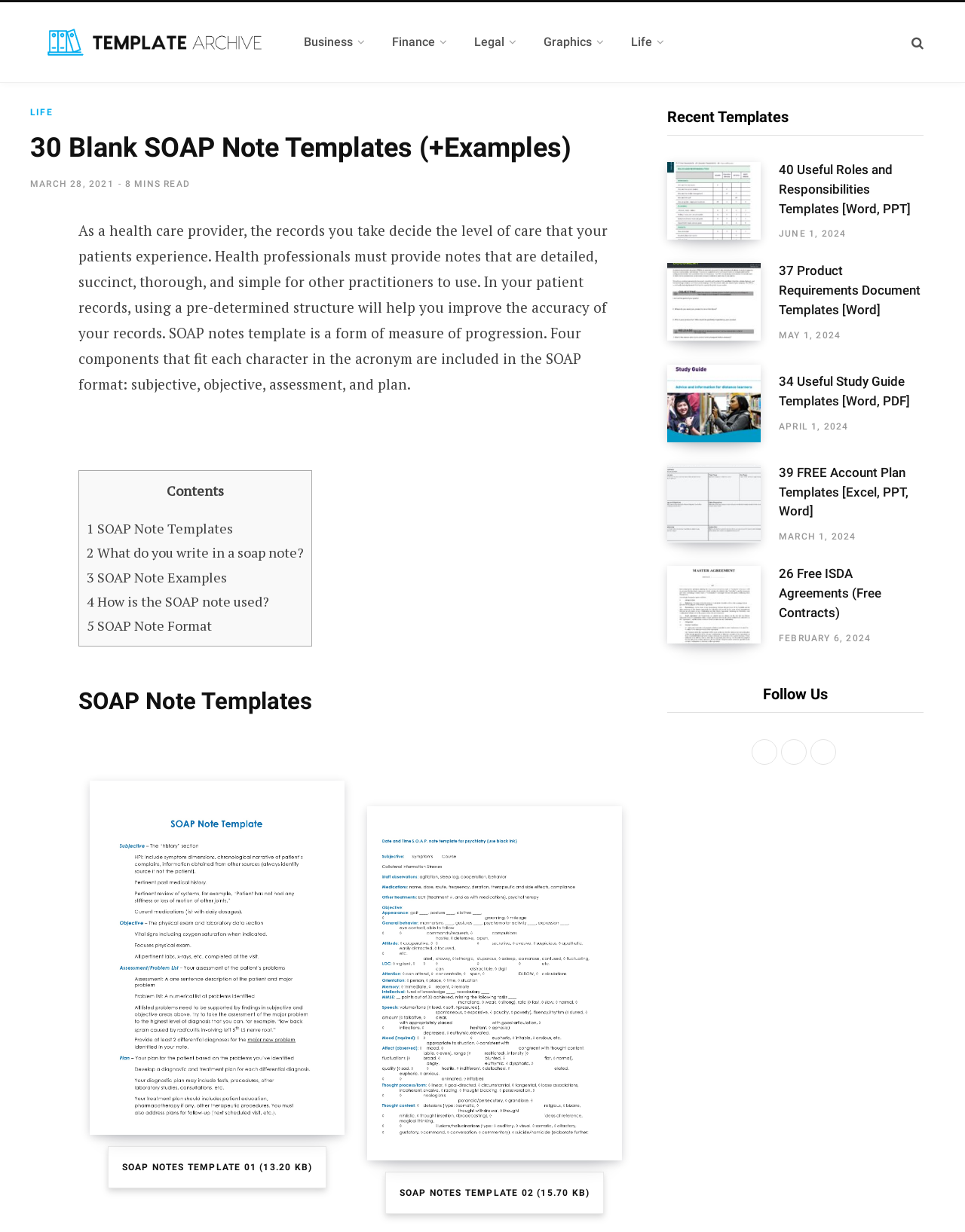Please respond in a single word or phrase: 
What is the format of the SOAP note templates?

PDF